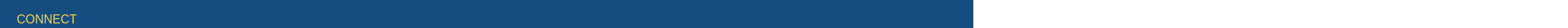What is the purpose of the header text?
Kindly give a detailed and elaborate answer to the question.

The header text 'CONNECT' likely serves as an invitation to visitors to reach out or interact, aligning with the overarching purpose of creating connections, whether through social media, contact forms, or other communicative channels.